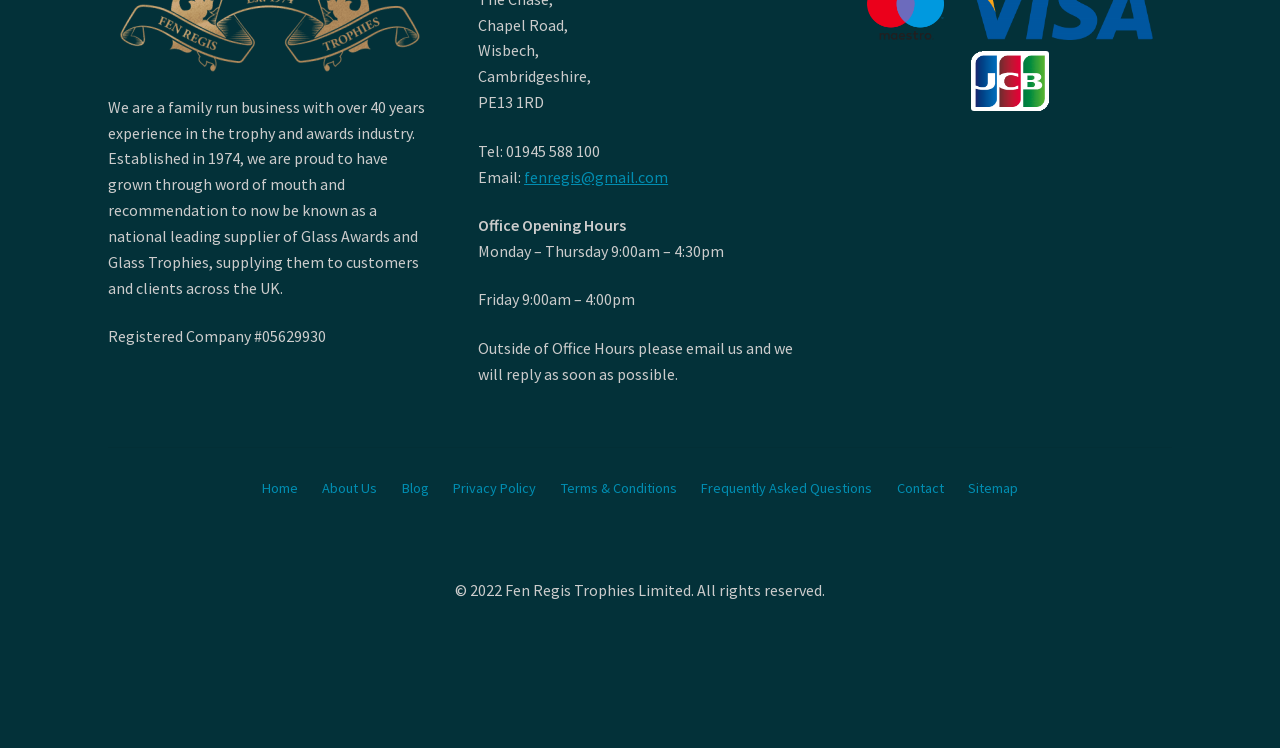Identify the bounding box coordinates of the element to click to follow this instruction: 'go to the 'Analytics' category'. Ensure the coordinates are four float values between 0 and 1, provided as [left, top, right, bottom].

None